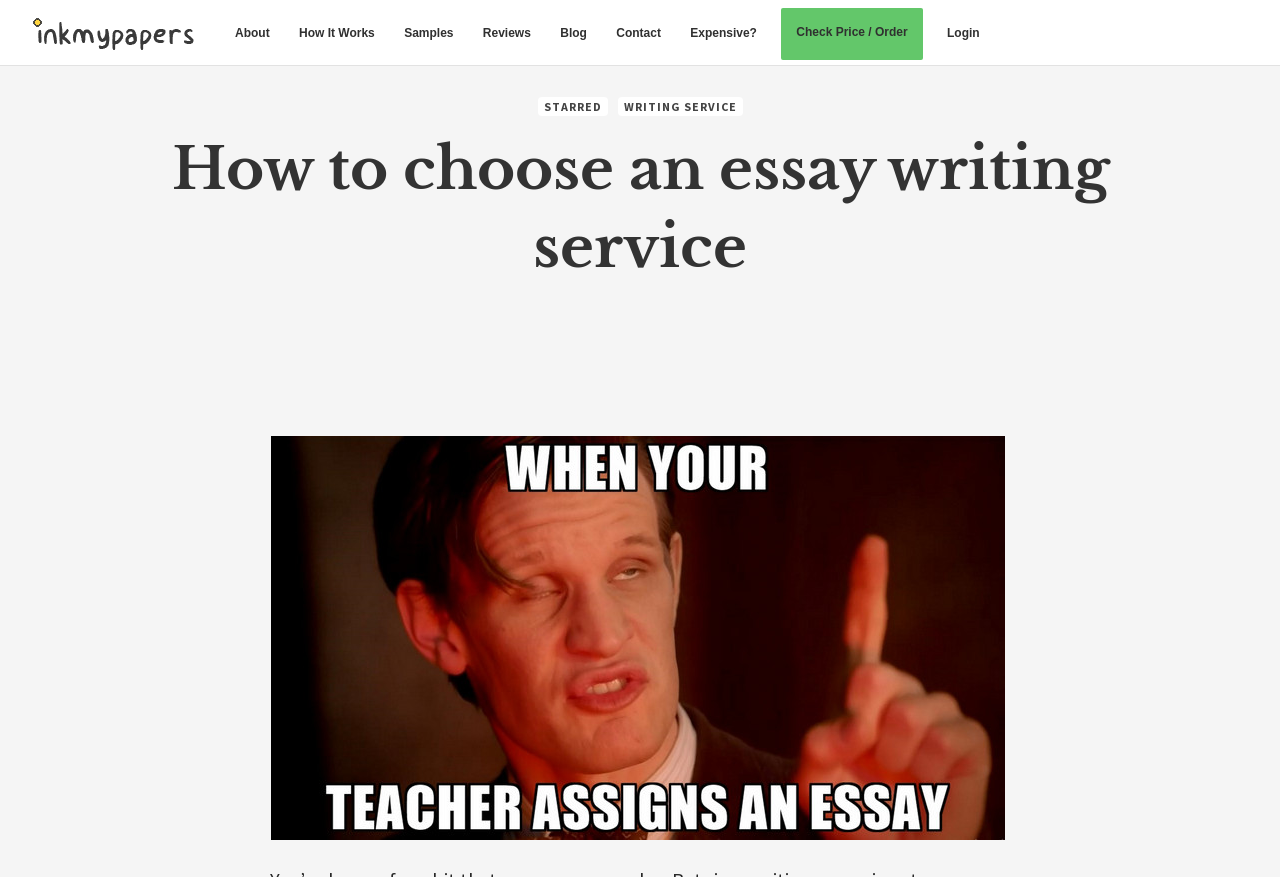Locate the bounding box of the UI element described by: "Check Price / Order" in the given webpage screenshot.

[0.61, 0.009, 0.721, 0.068]